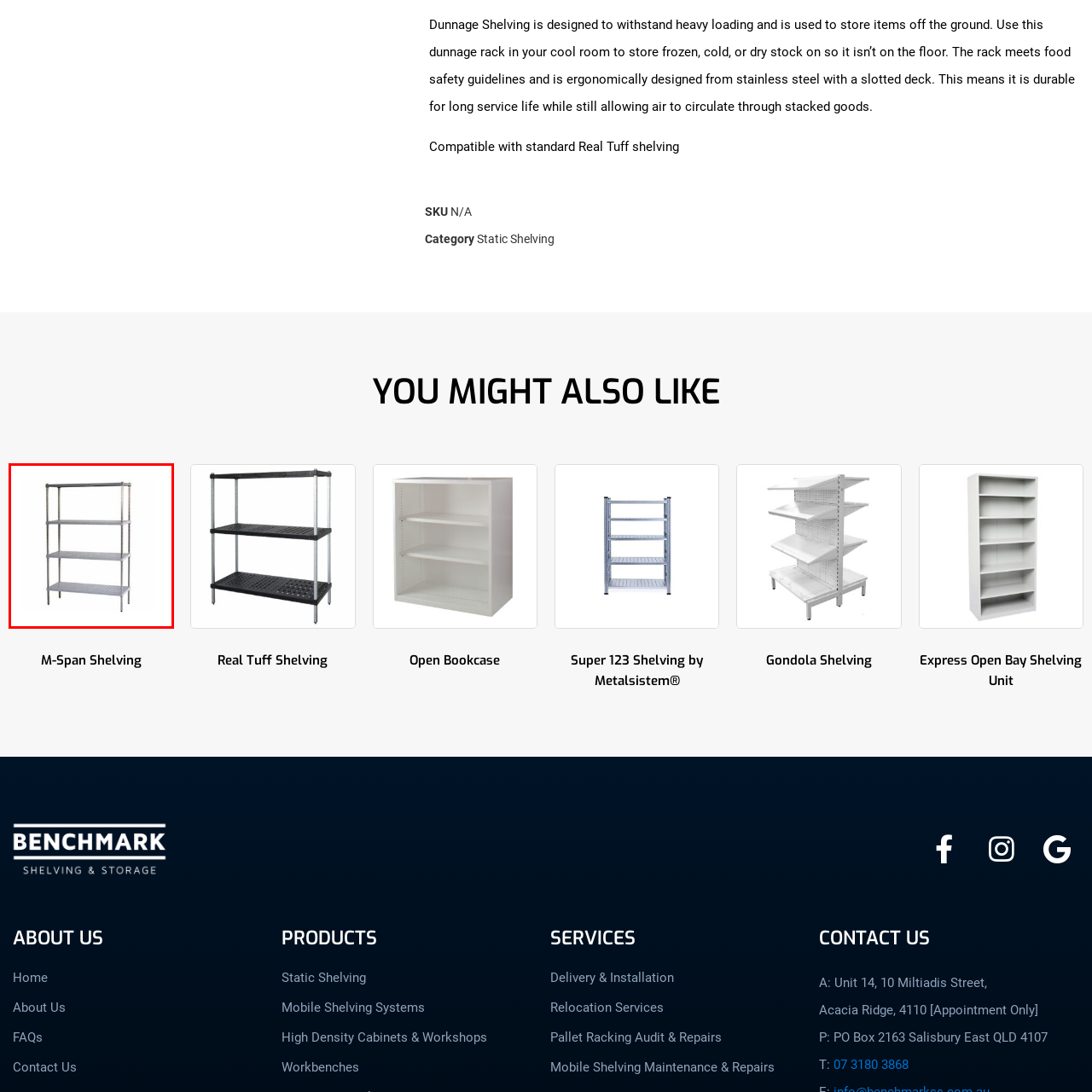Concentrate on the image highlighted by the red boundary and deliver a detailed answer to the following question, using the information from the image:
Where can this shelving rack be ideally used?

The caption suggests that this shelving rack is ideal for use in commercial kitchens or cool rooms, which implies that it is designed to meet the specific storage needs of these environments.